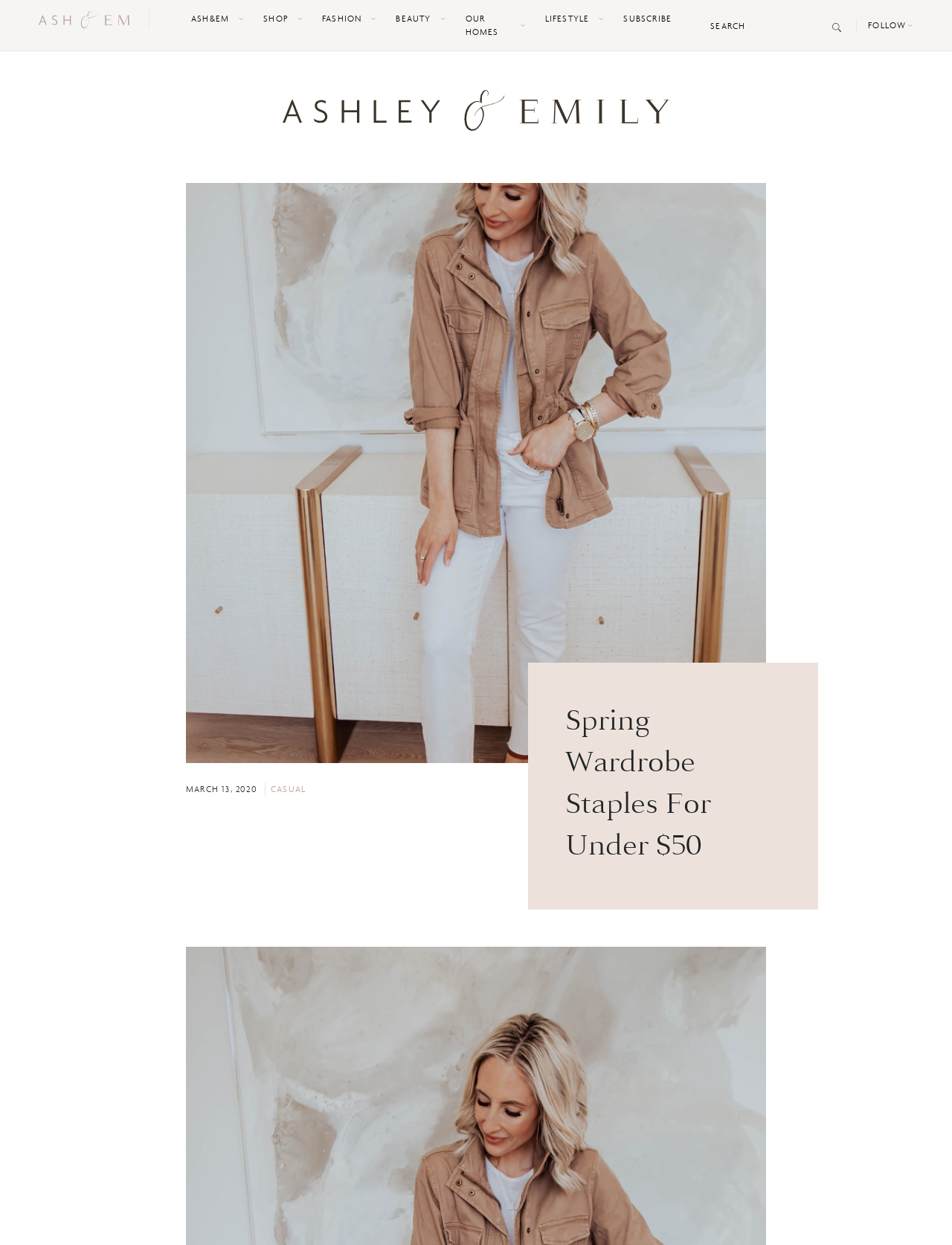Utilize the details in the image to give a detailed response to the question: What is the function of the button next to the search box?

The button next to the search box is a submit button, which, when clicked, will execute the search query entered in the search box, allowing users to quickly search for content on the website.